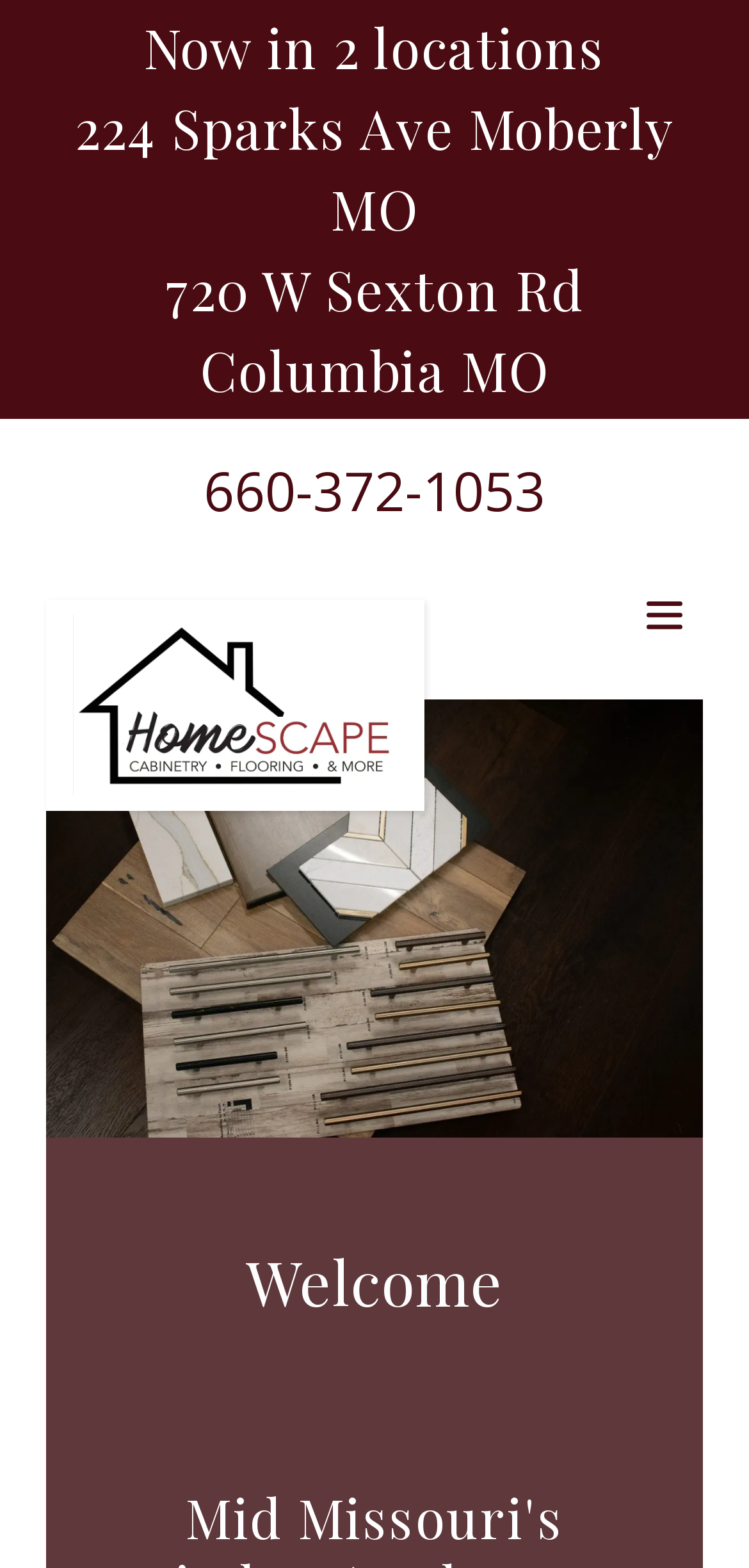Respond to the following question with a brief word or phrase:
What is the phone number to contact Homescape?

660-372-1053